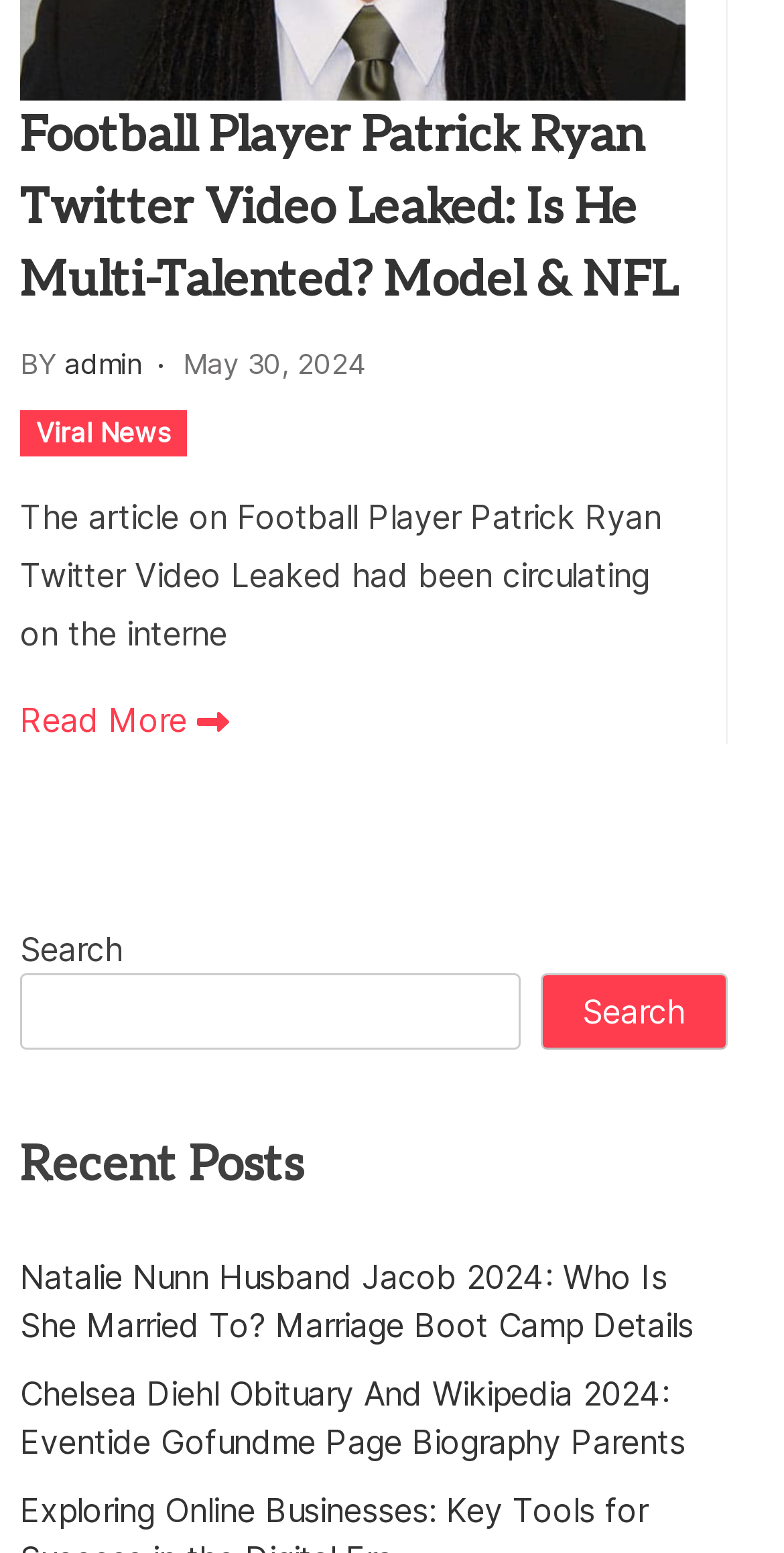Please provide the bounding box coordinate of the region that matches the element description: Search. Coordinates should be in the format (top-left x, top-left y, bottom-right x, bottom-right y) and all values should be between 0 and 1.

[0.688, 0.626, 0.927, 0.676]